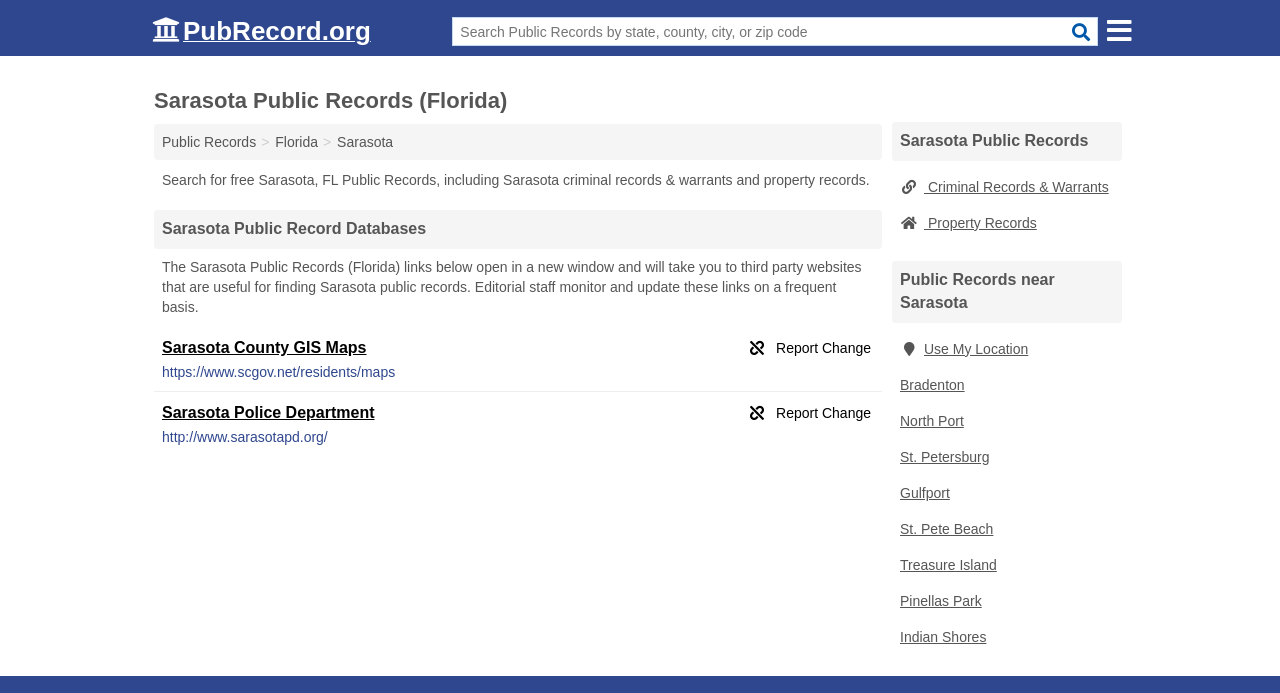Use a single word or phrase to answer the question: 
What type of records can be searched on this website?

Criminal and property records